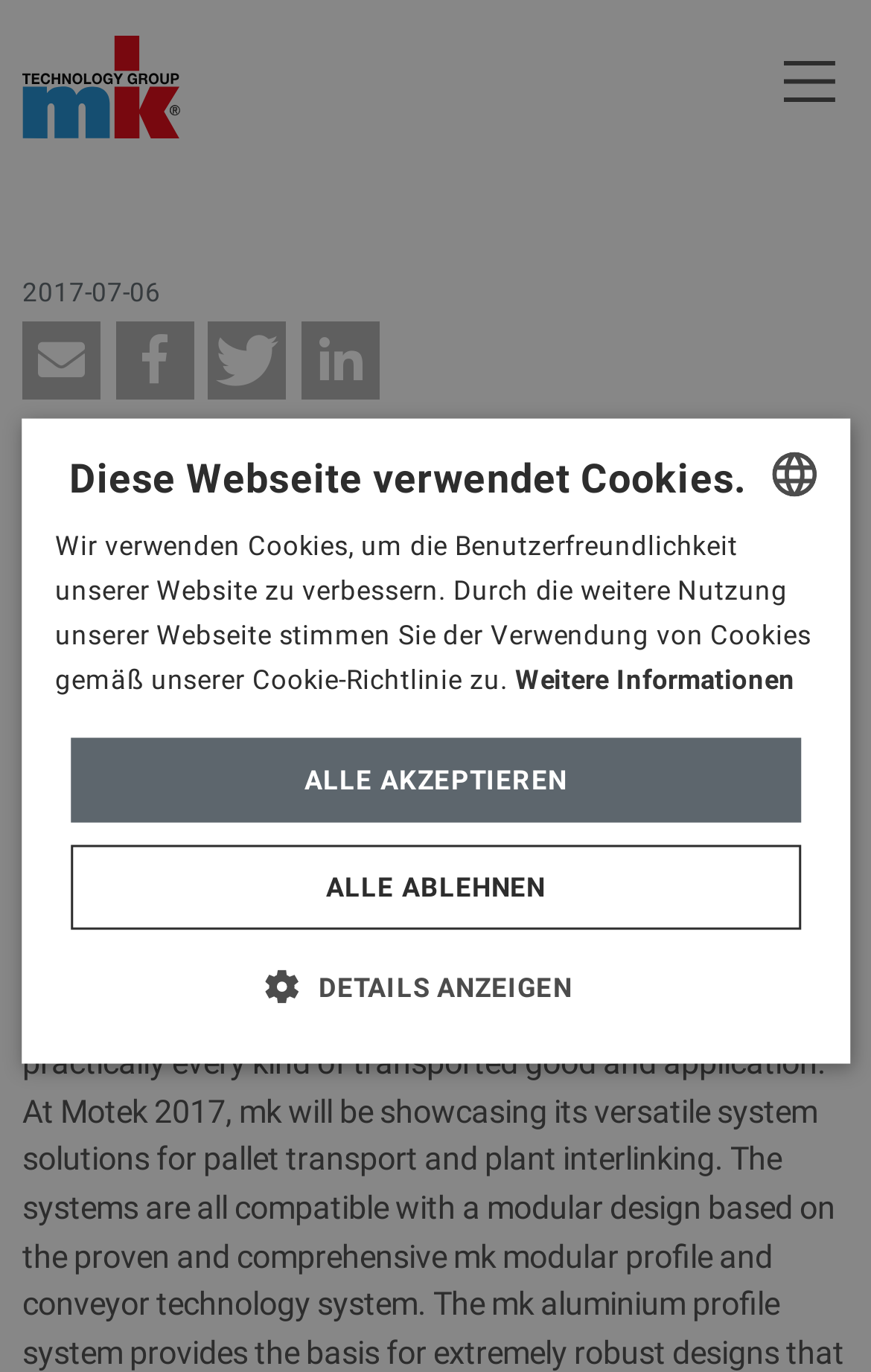Please give a concise answer to this question using a single word or phrase: 
What is the name of the company presenting at Motek 2017?

mk Technology Group